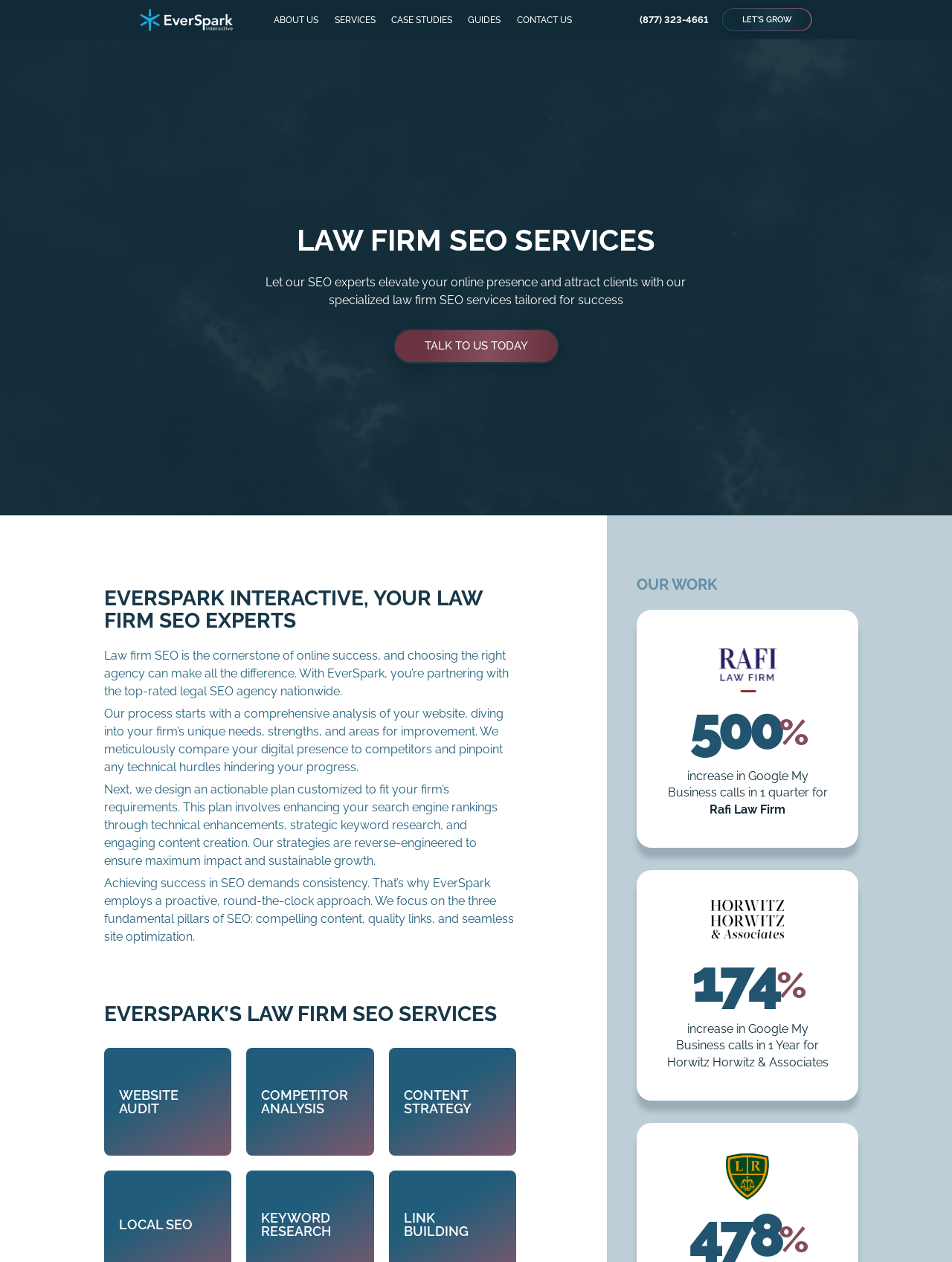Please indicate the bounding box coordinates for the clickable area to complete the following task: "Contact us". The coordinates should be specified as four float numbers between 0 and 1, i.e., [left, top, right, bottom].

[0.534, 0.01, 0.6, 0.022]